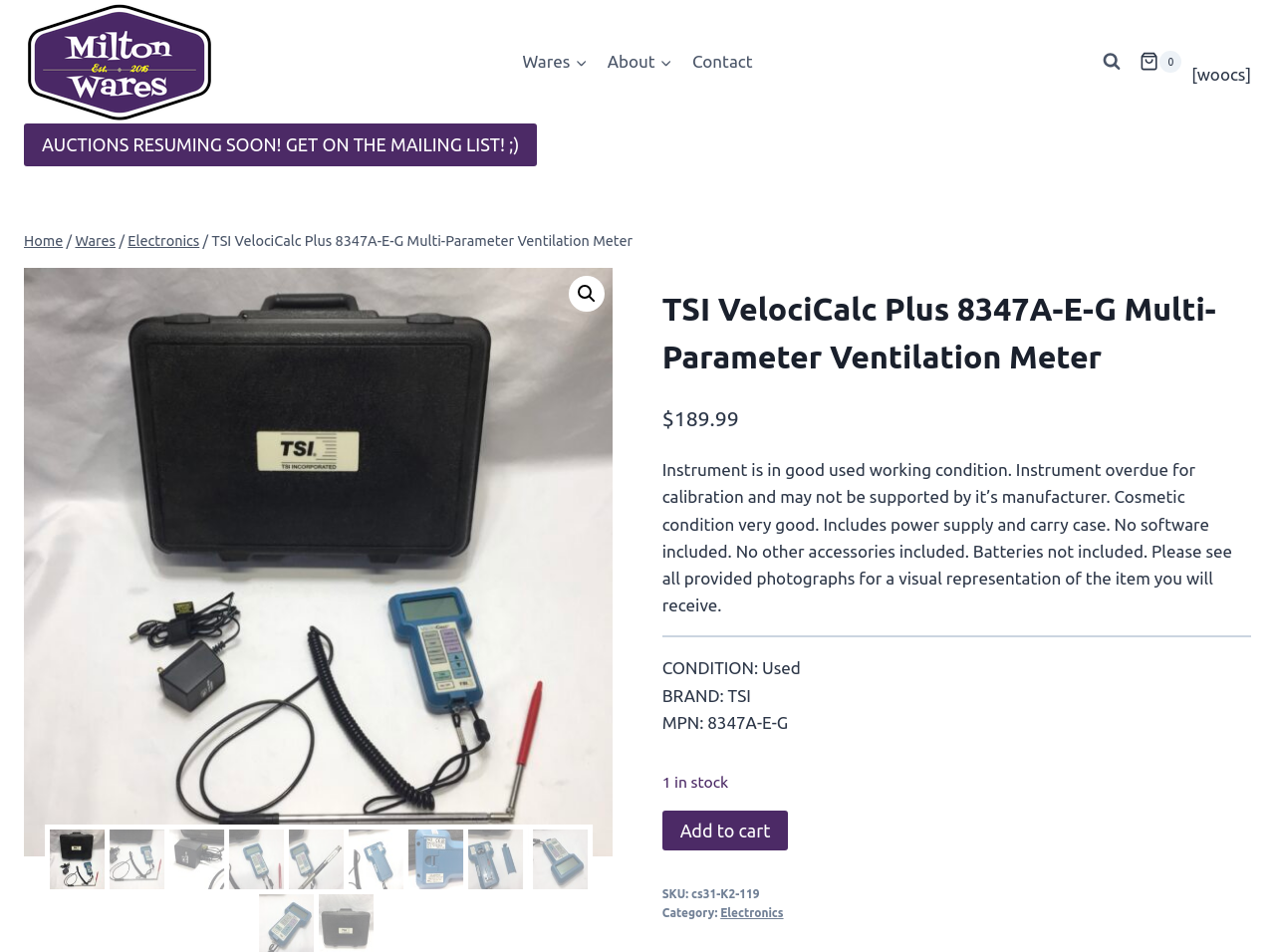What is the text of the webpage's headline?

TSI VelociCalc Plus 8347A-E-G Multi-Parameter Ventilation Meter